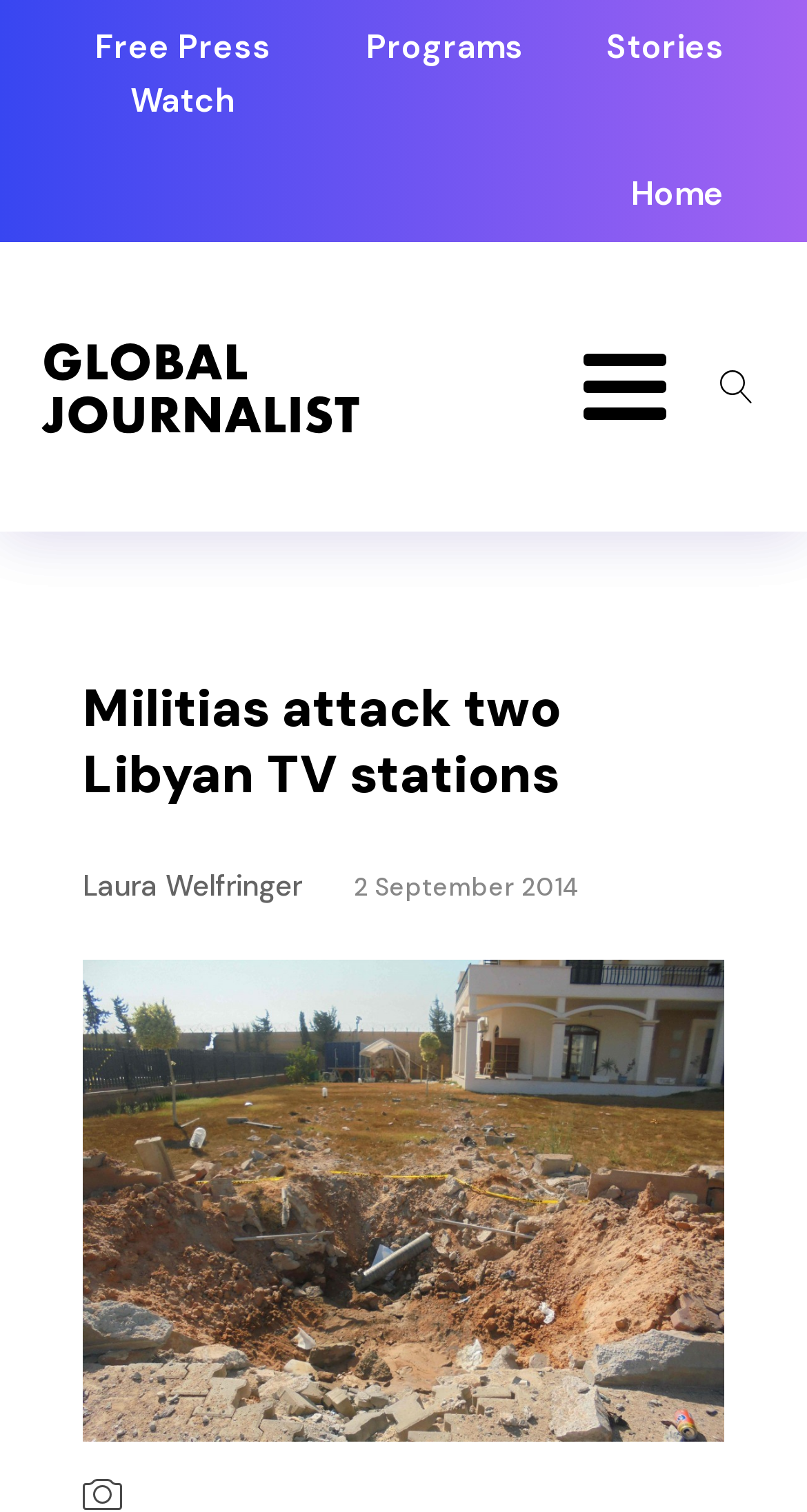What is the date of the article?
Answer the question using a single word or phrase, according to the image.

2 September 2014